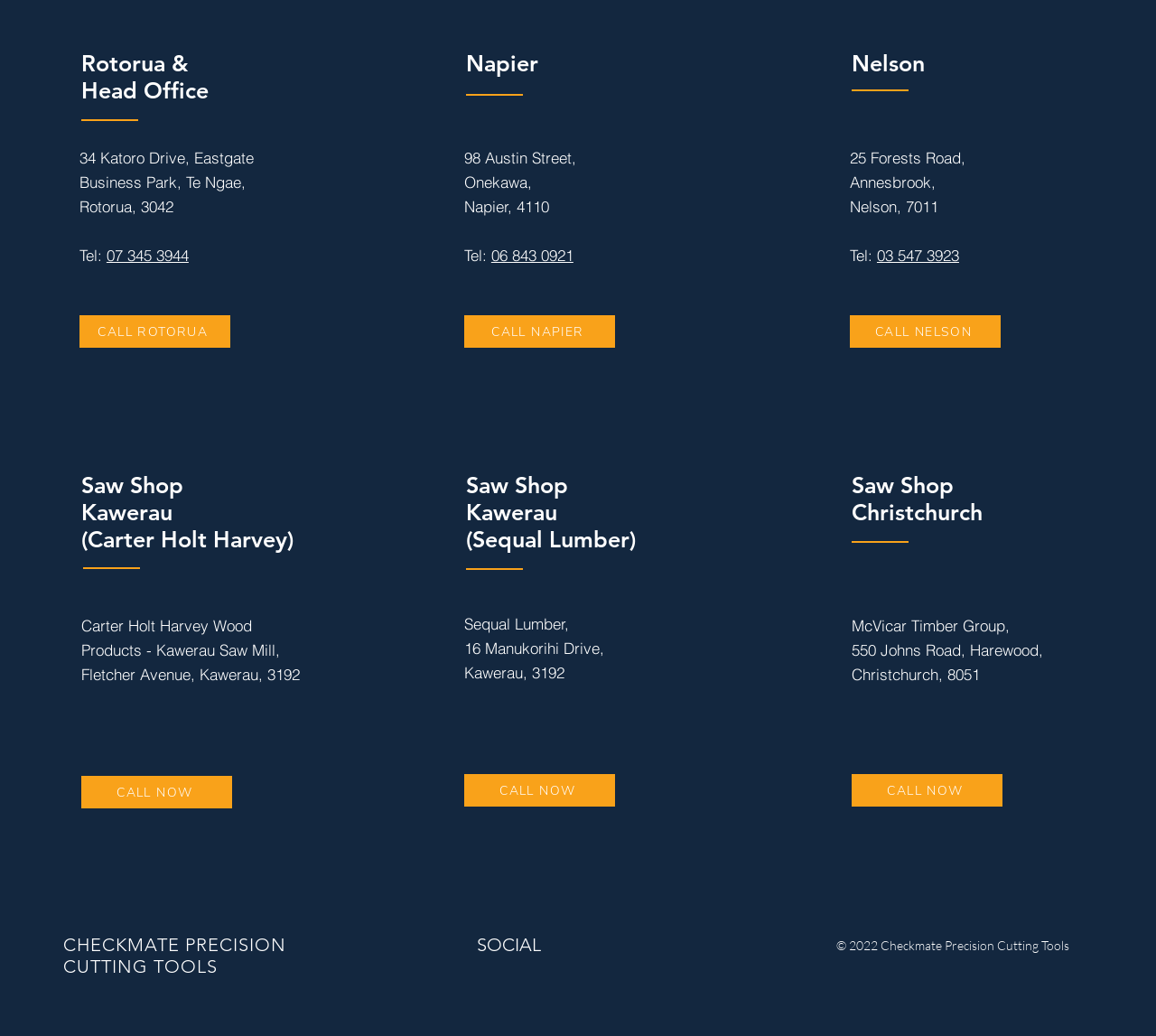Using the format (top-left x, top-left y, bottom-right x, bottom-right y), provide the bounding box coordinates for the described UI element. All values should be floating point numbers between 0 and 1: 06 843 0921

[0.425, 0.237, 0.496, 0.256]